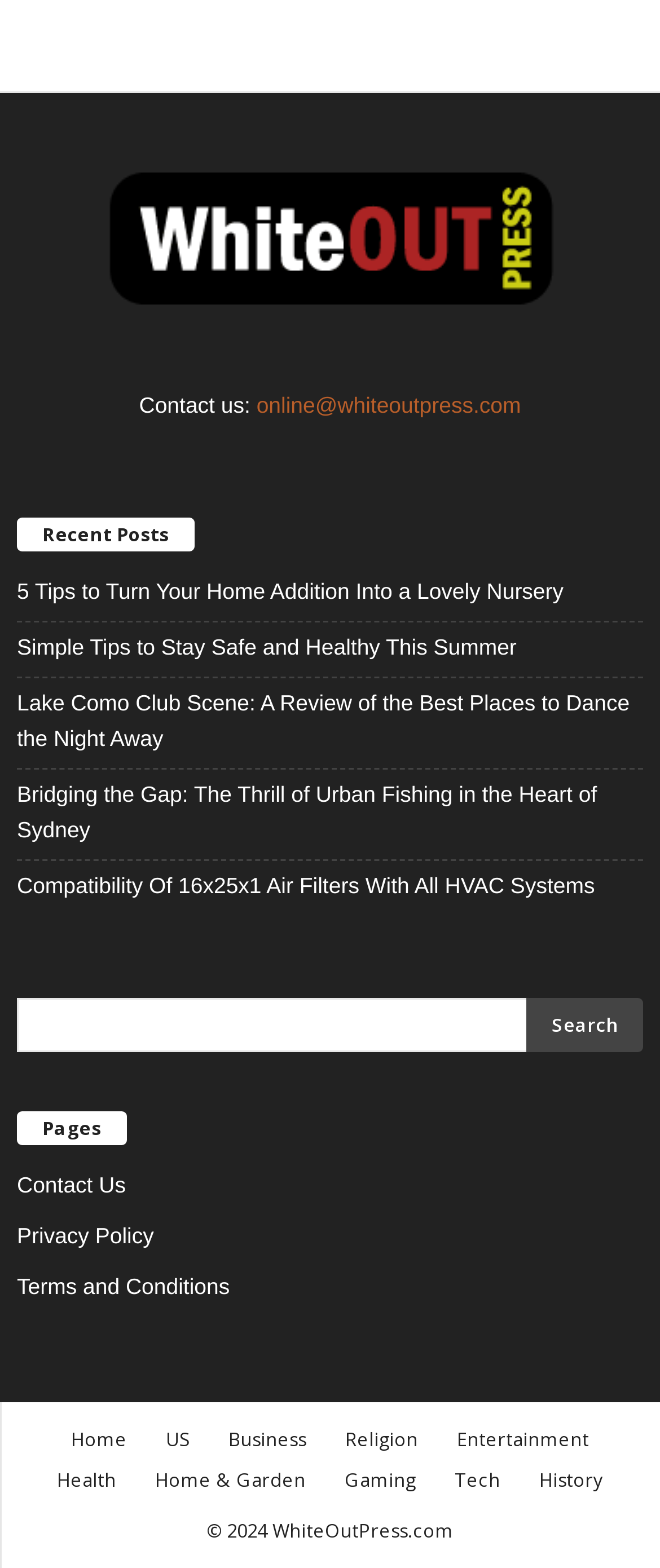Please provide the bounding box coordinates for the UI element as described: "alt="Whiteout Press" title="Whiteout Press"". The coordinates must be four floats between 0 and 1, represented as [left, top, right, bottom].

[0.026, 0.106, 0.974, 0.203]